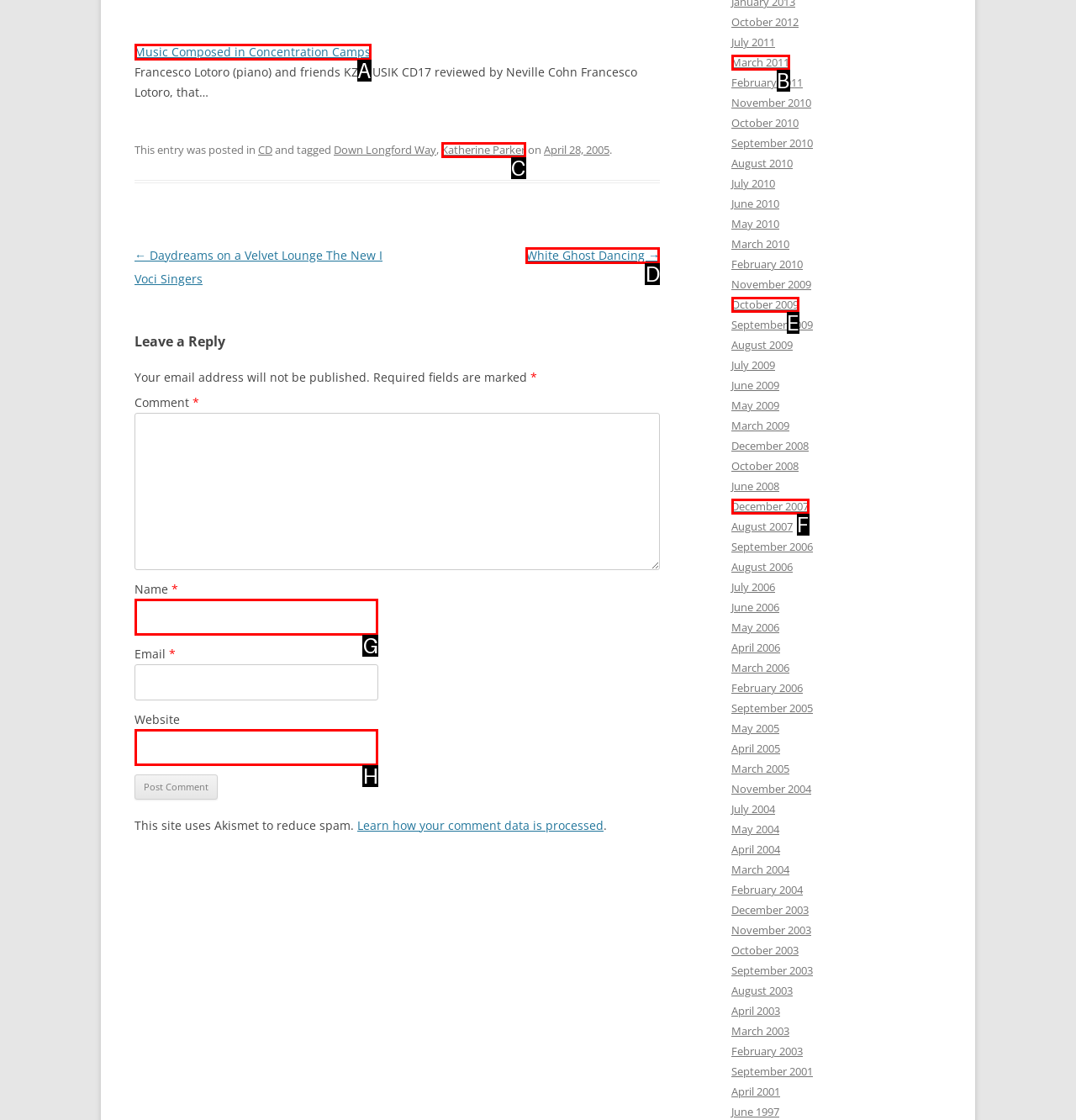Identify the letter that best matches this UI element description: Home
Answer with the letter from the given options.

None